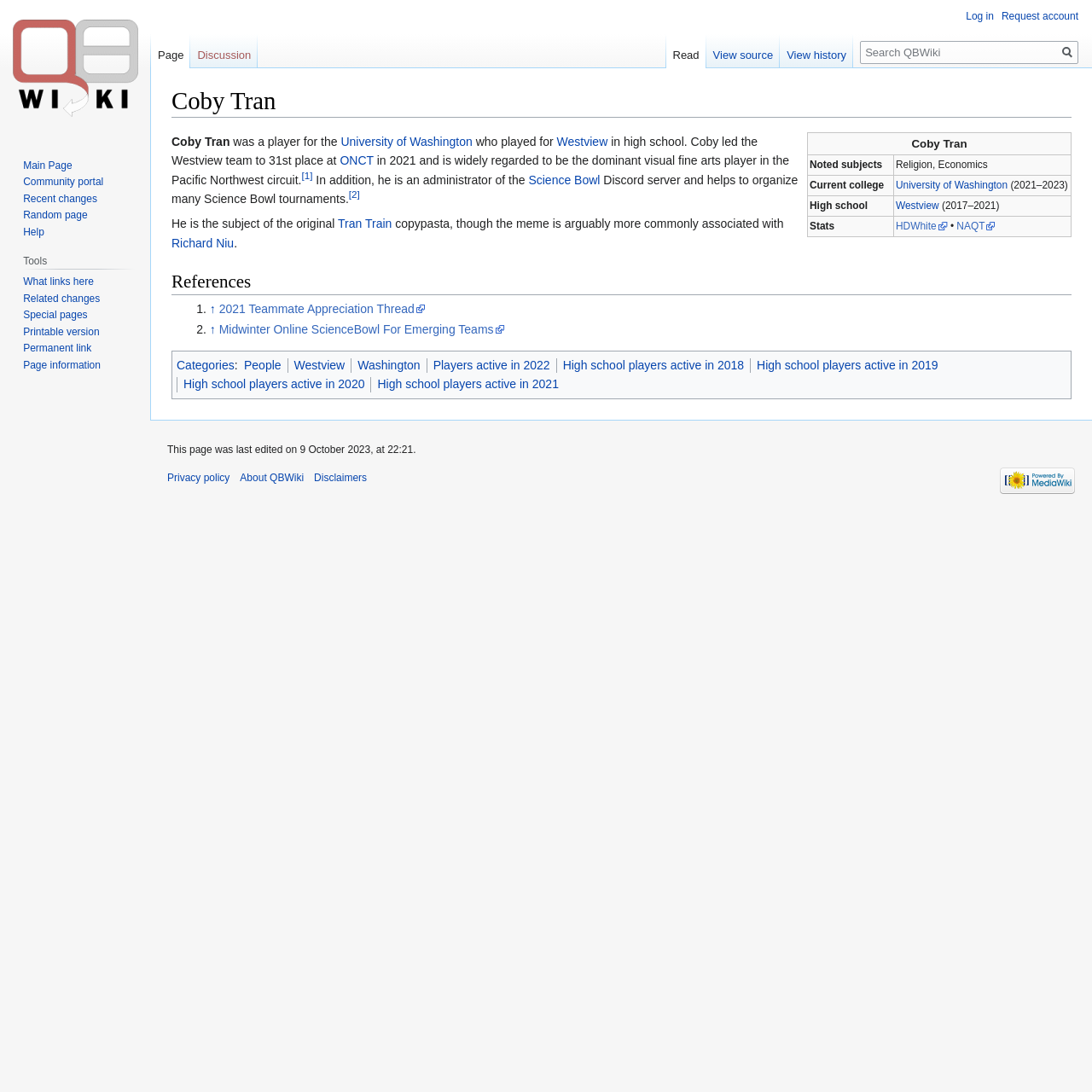Please determine the bounding box coordinates of the element to click on in order to accomplish the following task: "Learn about the Strategic Vision for Research". Ensure the coordinates are four float numbers ranging from 0 to 1, i.e., [left, top, right, bottom].

None